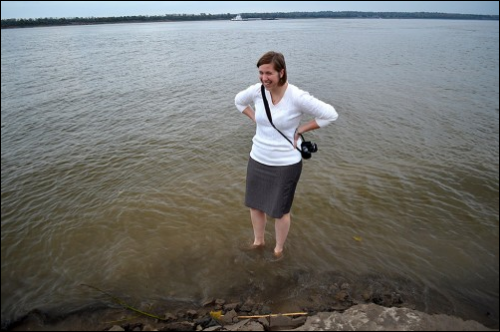Provide a comprehensive description of the image.

In this striking photograph, a woman stands in shallow water, her feet submerged while the gentle waves lap around her. She sports a casual yet stylish outfit, featuring a white sweater and a knee-length gray skirt, which is contrasted by the earthy tones of the riverbank. With a camera slung around her neck, she exudes a sense of lighthearted adventure, contemplating her surroundings with a playful demeanor. The serene water stretches out behind her, framed by a distant shoreline, hinting at the peaceful yet curious atmosphere of the moment. This image captures an essence of exploration and spontaneity, inviting viewers to ponder the story behind her decision to wade into the water.